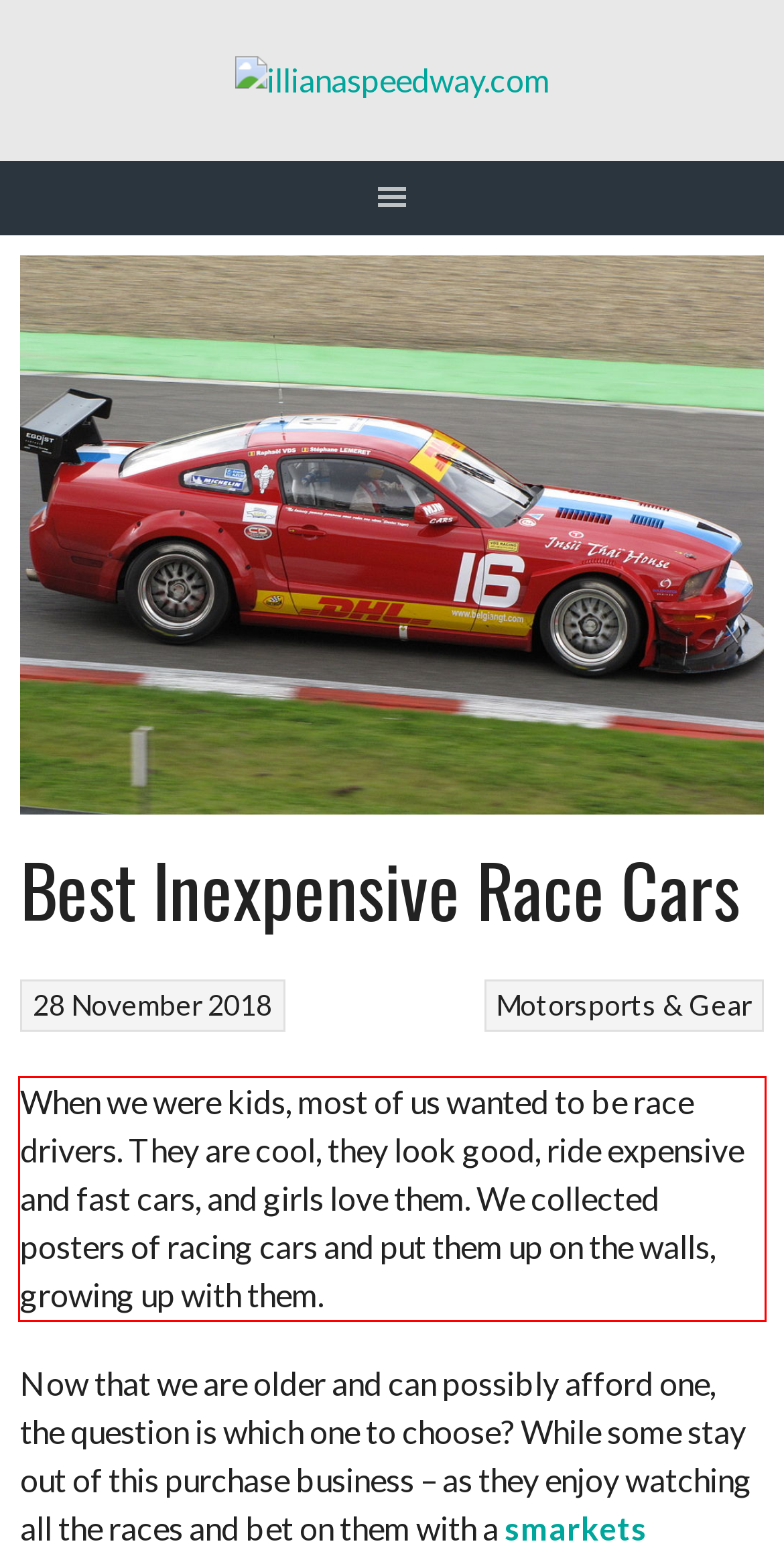With the given screenshot of a webpage, locate the red rectangle bounding box and extract the text content using OCR.

When we were kids, most of us wanted to be race drivers. They are cool, they look good, ride expensive and fast cars, and girls love them. We collected posters of racing cars and put them up on the walls, growing up with them.